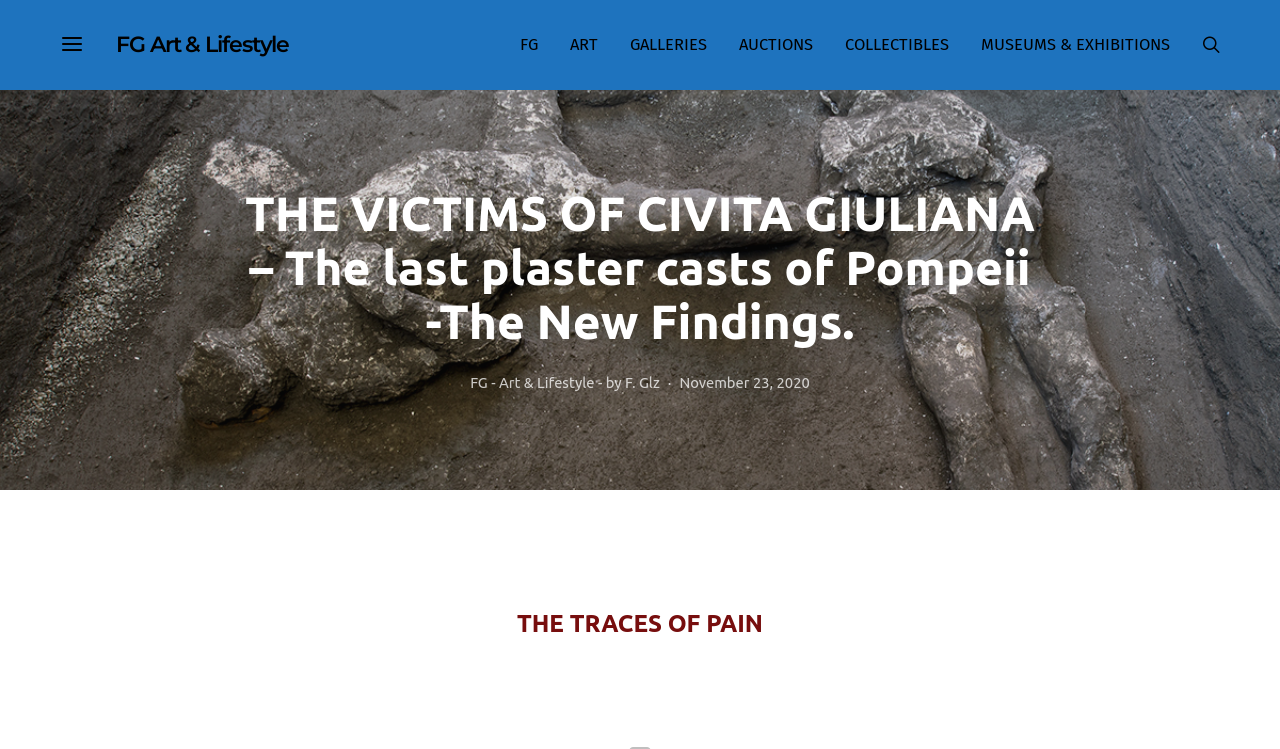How many main sections are there in the top navigation bar?
Based on the image, answer the question with a single word or brief phrase.

5